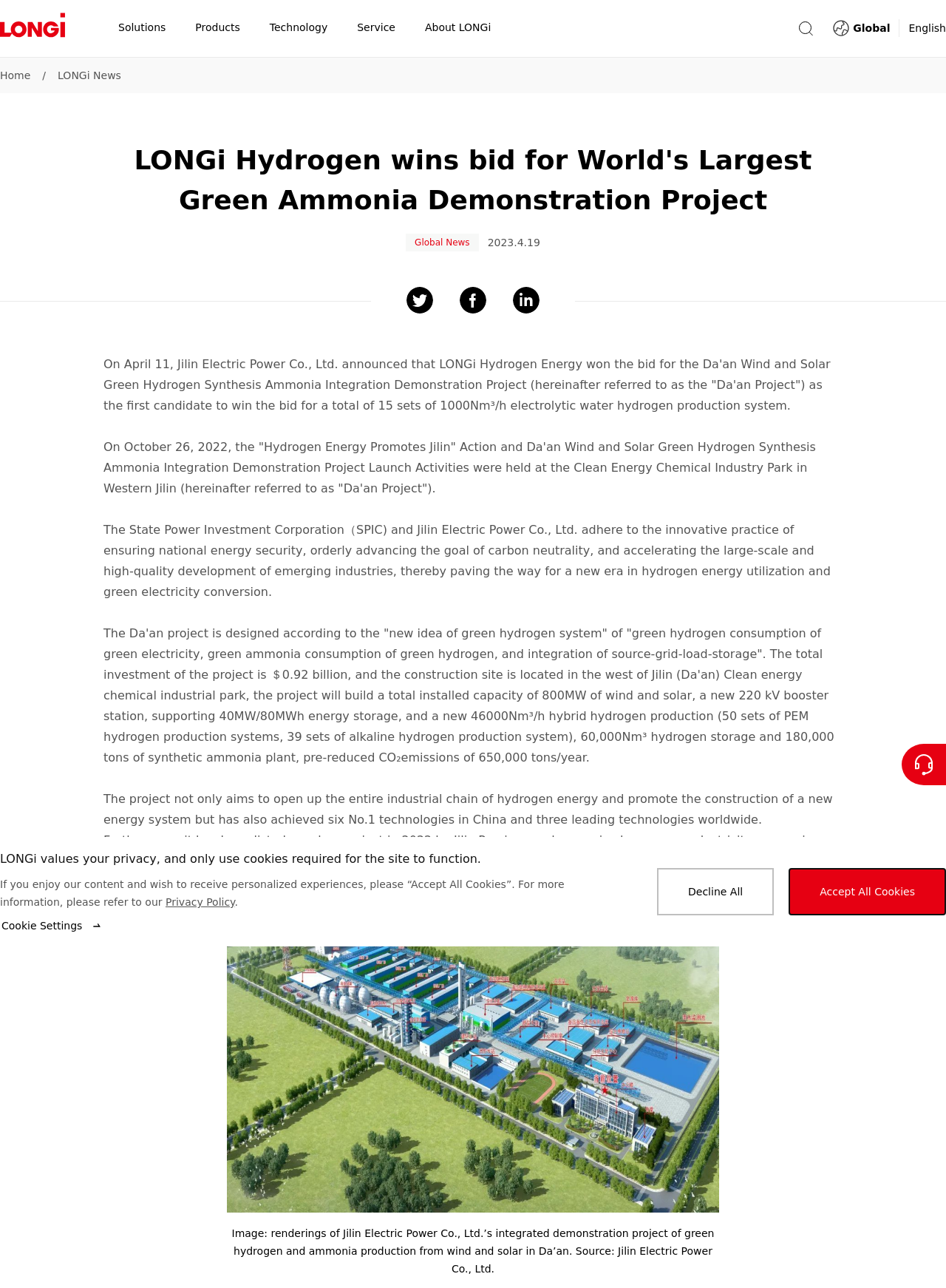Locate the bounding box coordinates of the region to be clicked to comply with the following instruction: "Click the LONGi Solar link". The coordinates must be four float numbers between 0 and 1, in the form [left, top, right, bottom].

[0.0, 0.005, 0.069, 0.039]